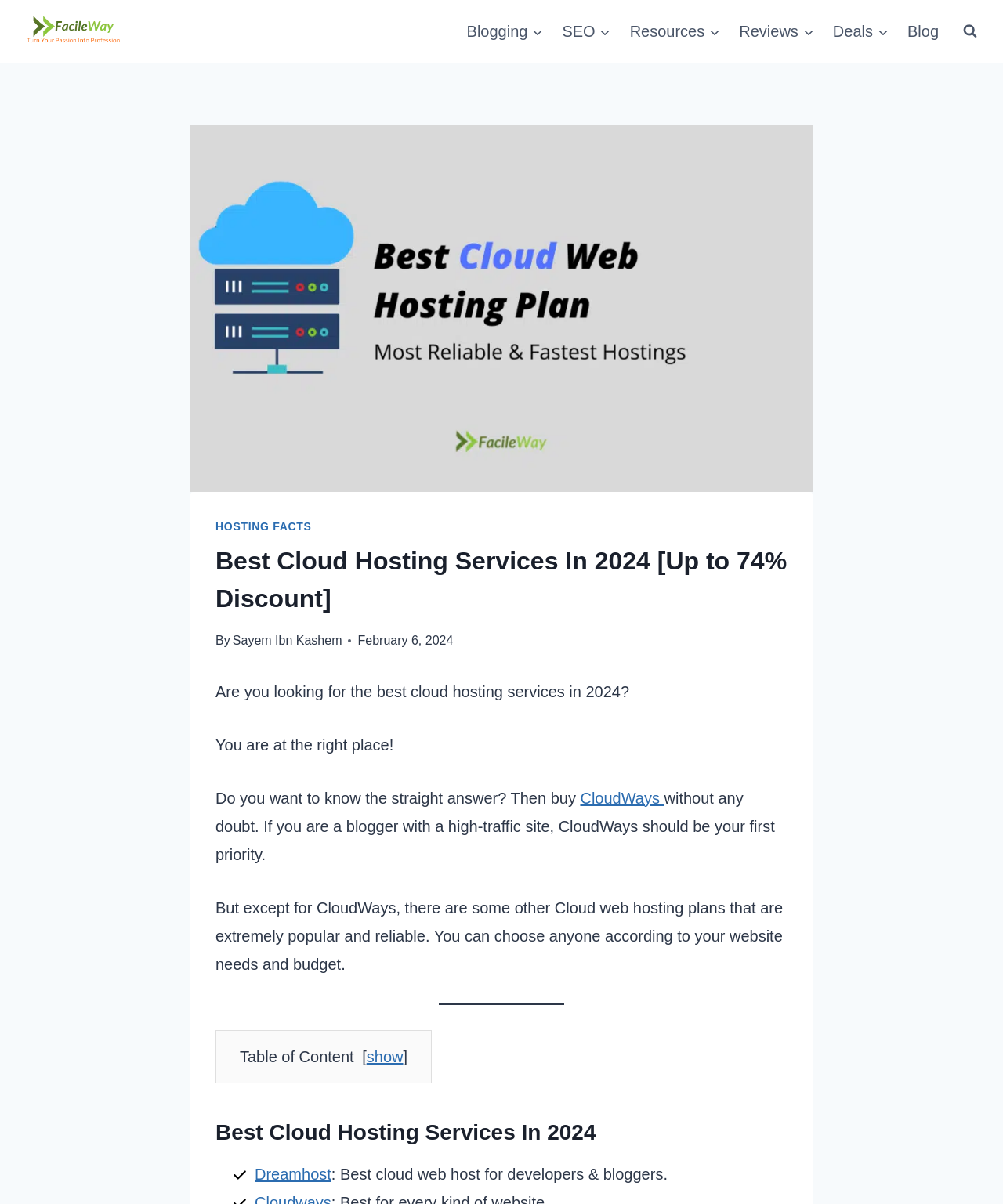Generate the text of the webpage's primary heading.

Best Cloud Hosting Services In 2024 [Up to 74% Discount]